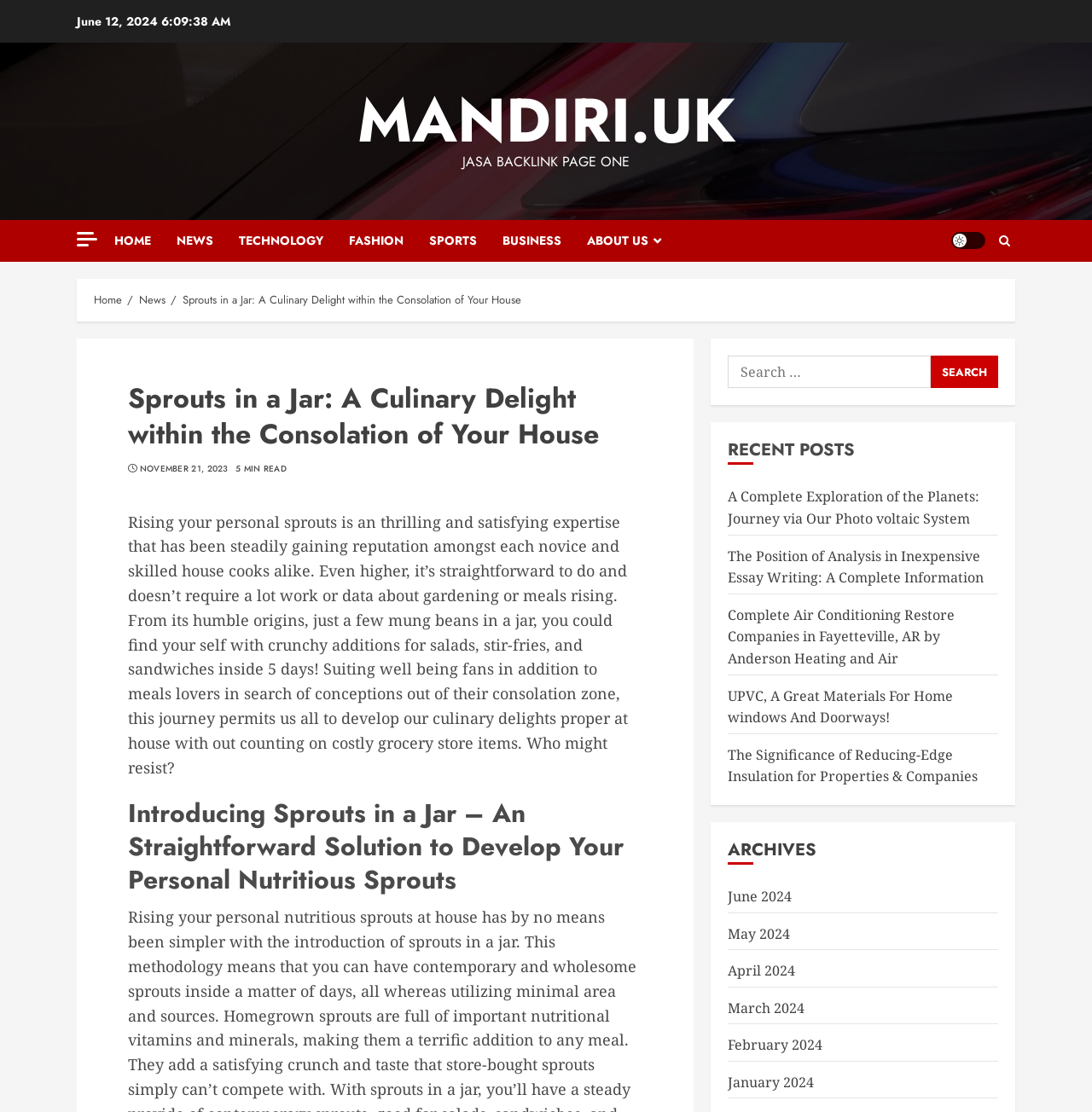What type of content is the webpage primarily about?
Use the information from the screenshot to give a comprehensive response to the question.

The webpage appears to be primarily about food and cooking, as the main article is about growing sprouts in a jar and the content is focused on culinary delights and healthy eating.